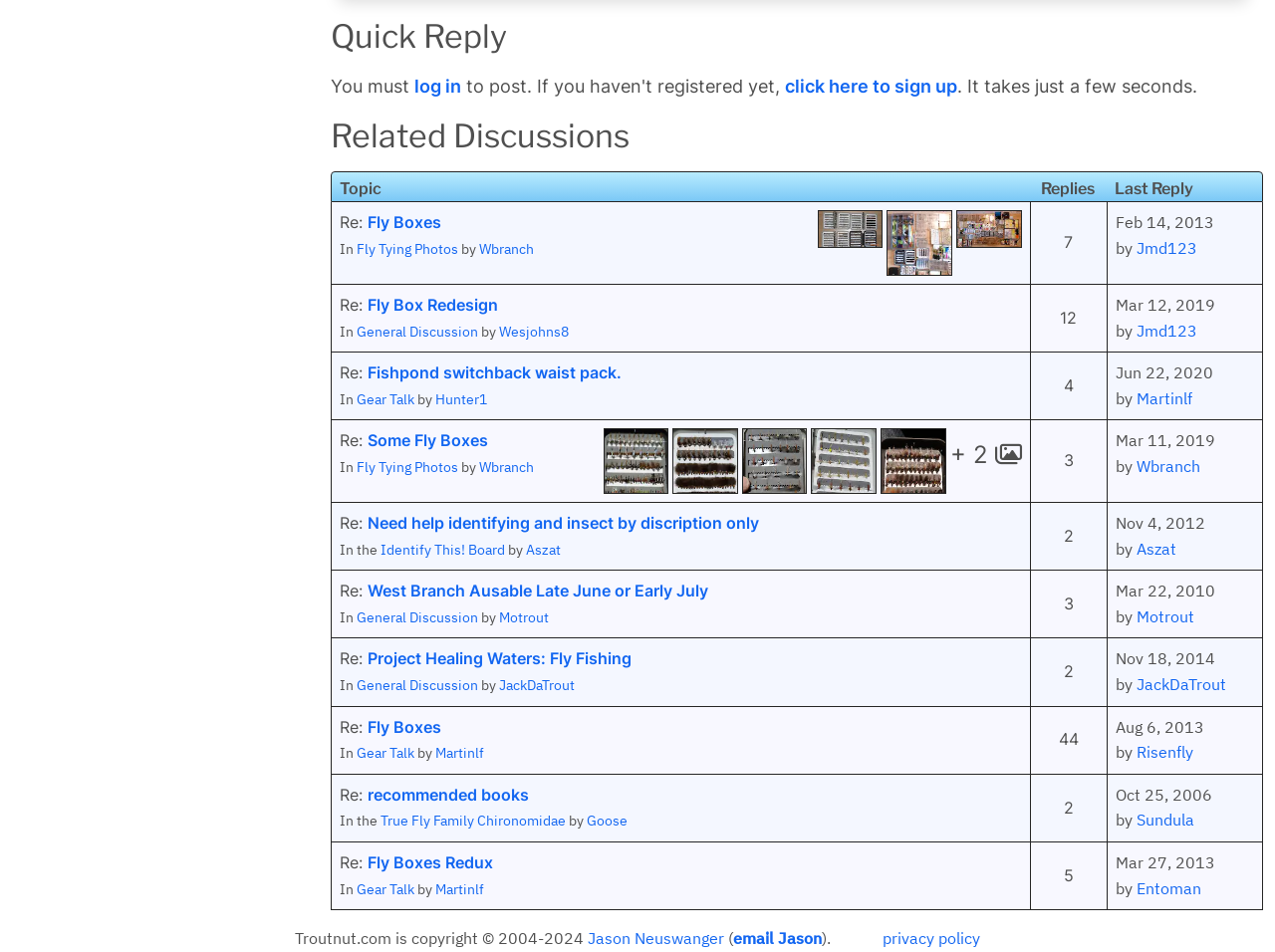Show the bounding box coordinates of the element that should be clicked to complete the task: "check Fly Tying Photos by Wbranch".

[0.28, 0.252, 0.359, 0.271]